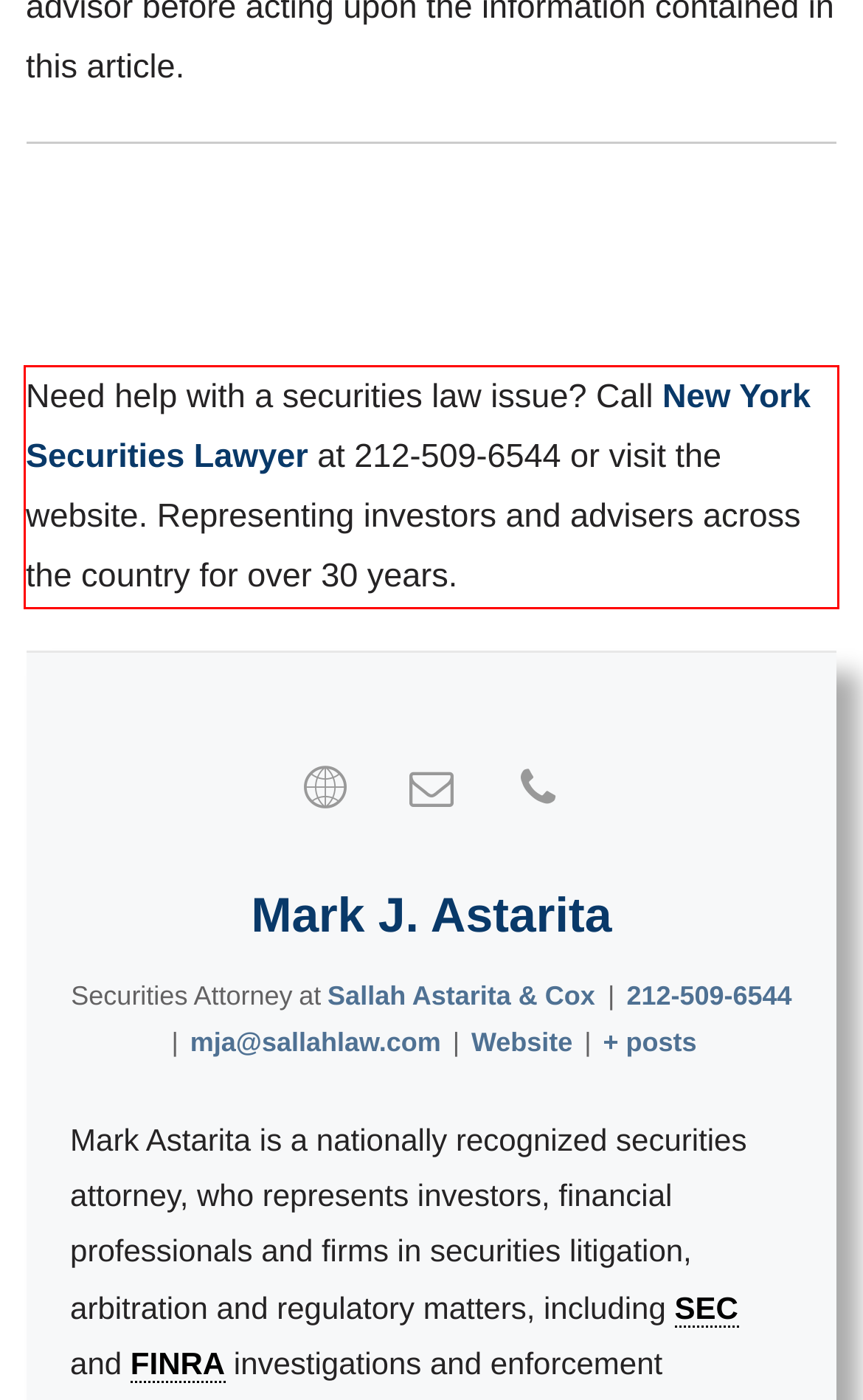With the given screenshot of a webpage, locate the red rectangle bounding box and extract the text content using OCR.

Need help with a securities law issue? Call New York Securities Lawyer at 212-509-6544 or visit the website. Representing investors and advisers across the country for over 30 years.